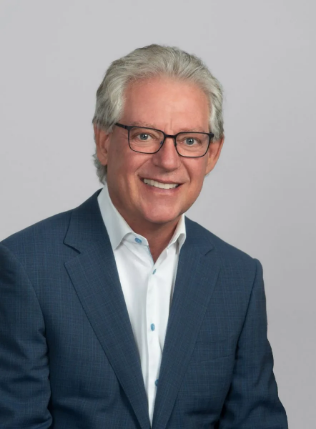Provide a one-word or brief phrase answer to the question:
What is the color of Tony's suit?

Blue